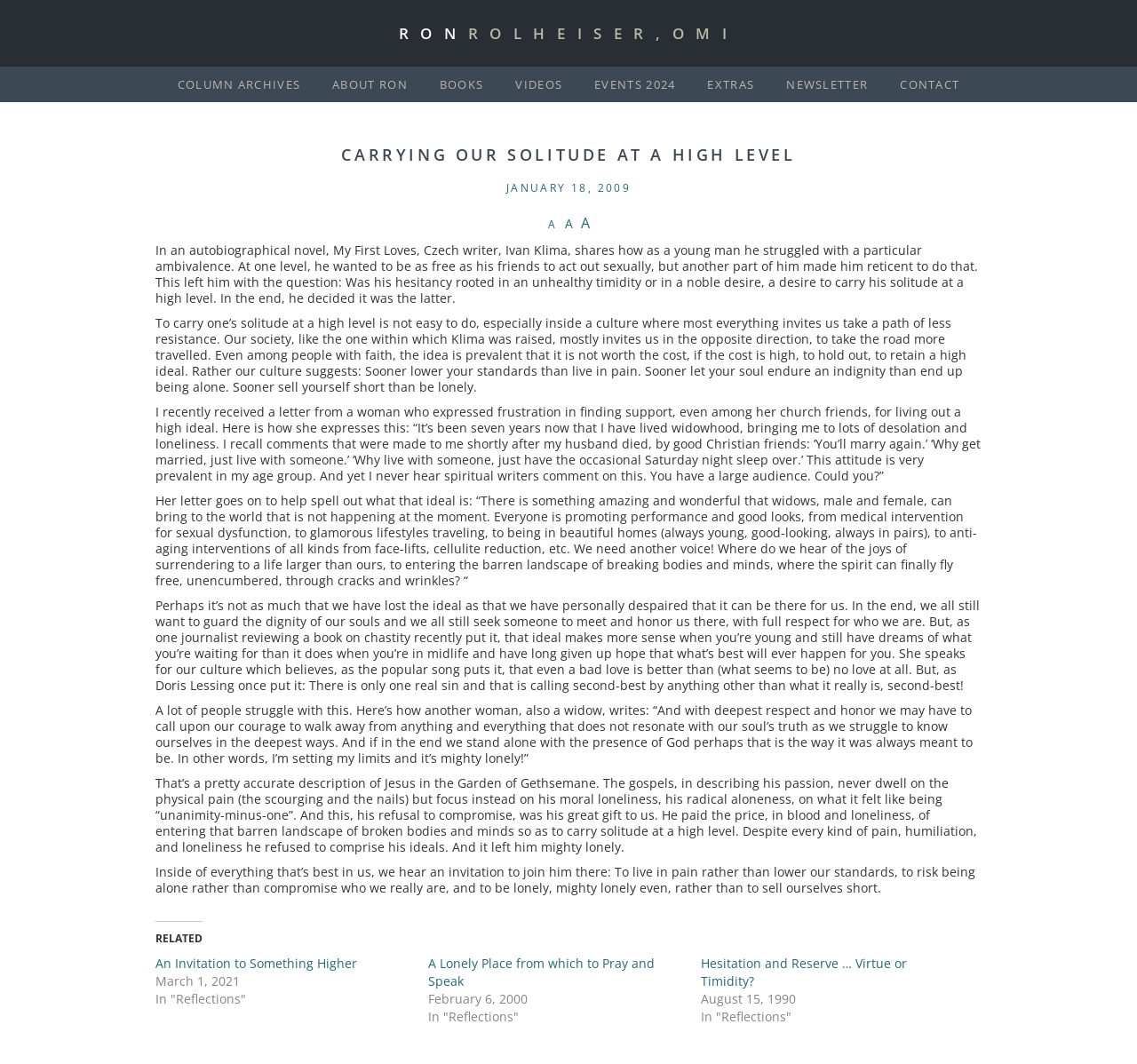Could you please study the image and provide a detailed answer to the question:
How many links are there in the webpage?

There are 11 links in the webpage, including 'RONROLHEISER,OMI', 'COLUMN ARCHIVES', 'ABOUT RON', 'BOOKS', 'VIDEOS', 'EVENTS 2024', 'EXTRAS', 'NEWSLETTER', 'CONTACT', 'An Invitation to Something Higher', 'A Lonely Place from which to Pray and Speak', and 'Hesitation and Reserve … Virtue or Timidity?'.